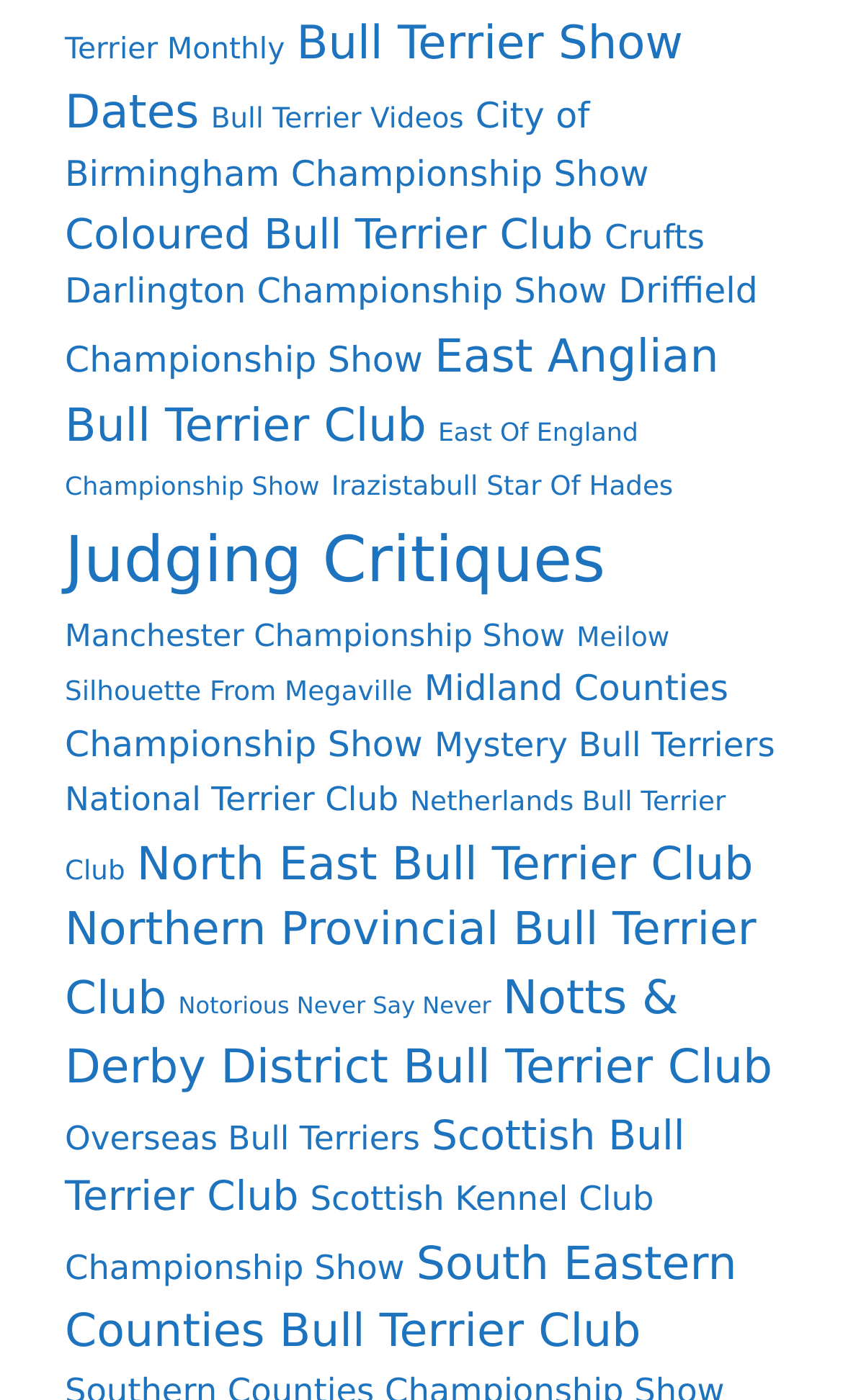Can you specify the bounding box coordinates of the area that needs to be clicked to fulfill the following instruction: "Explore Judging Critiques"?

[0.077, 0.373, 0.718, 0.426]